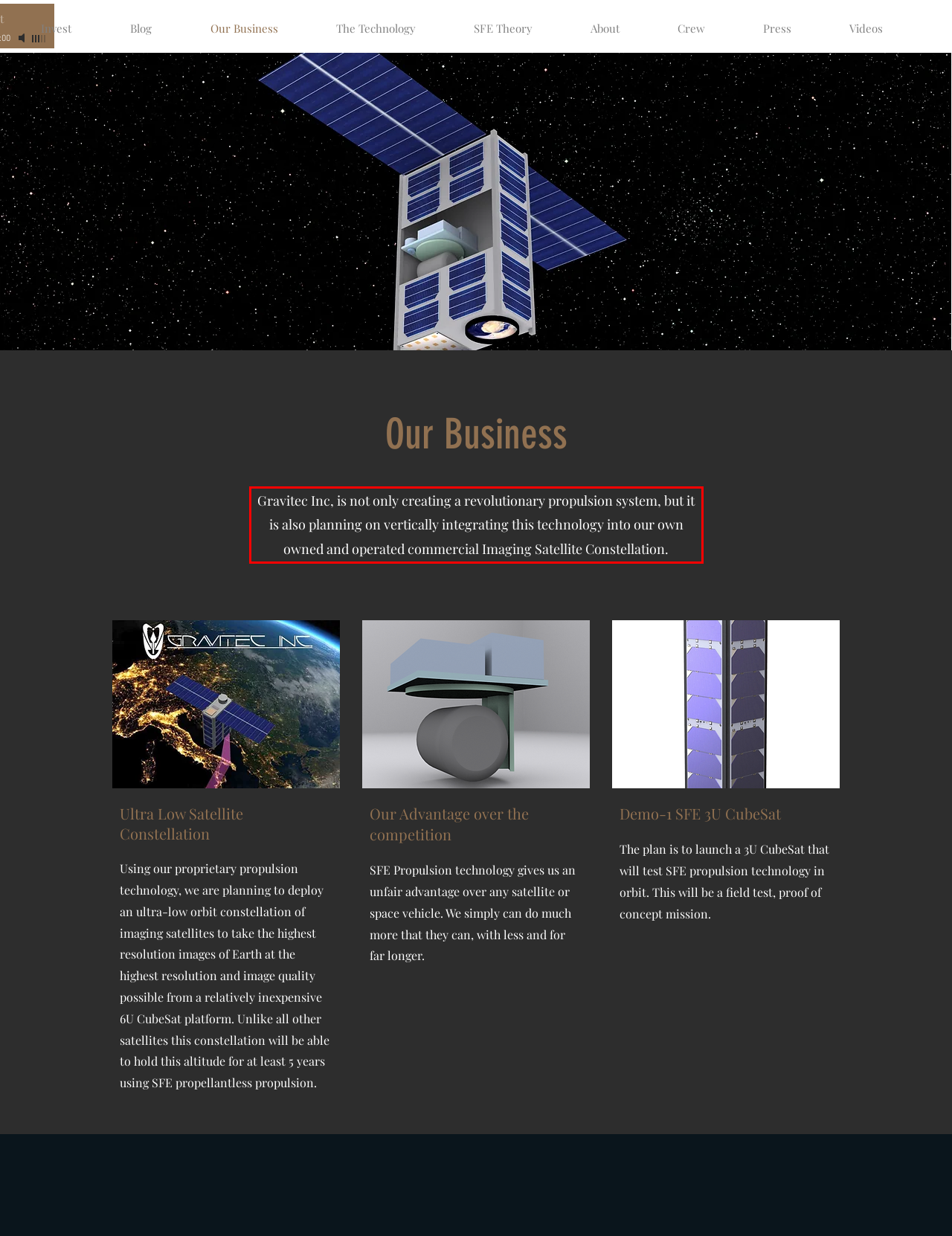Identify the text inside the red bounding box on the provided webpage screenshot by performing OCR.

Gravitec Inc, is not only creating a revolutionary propulsion system, but it is also planning on vertically integrating this technology into our own owned and operated commercial Imaging Satellite Constellation.